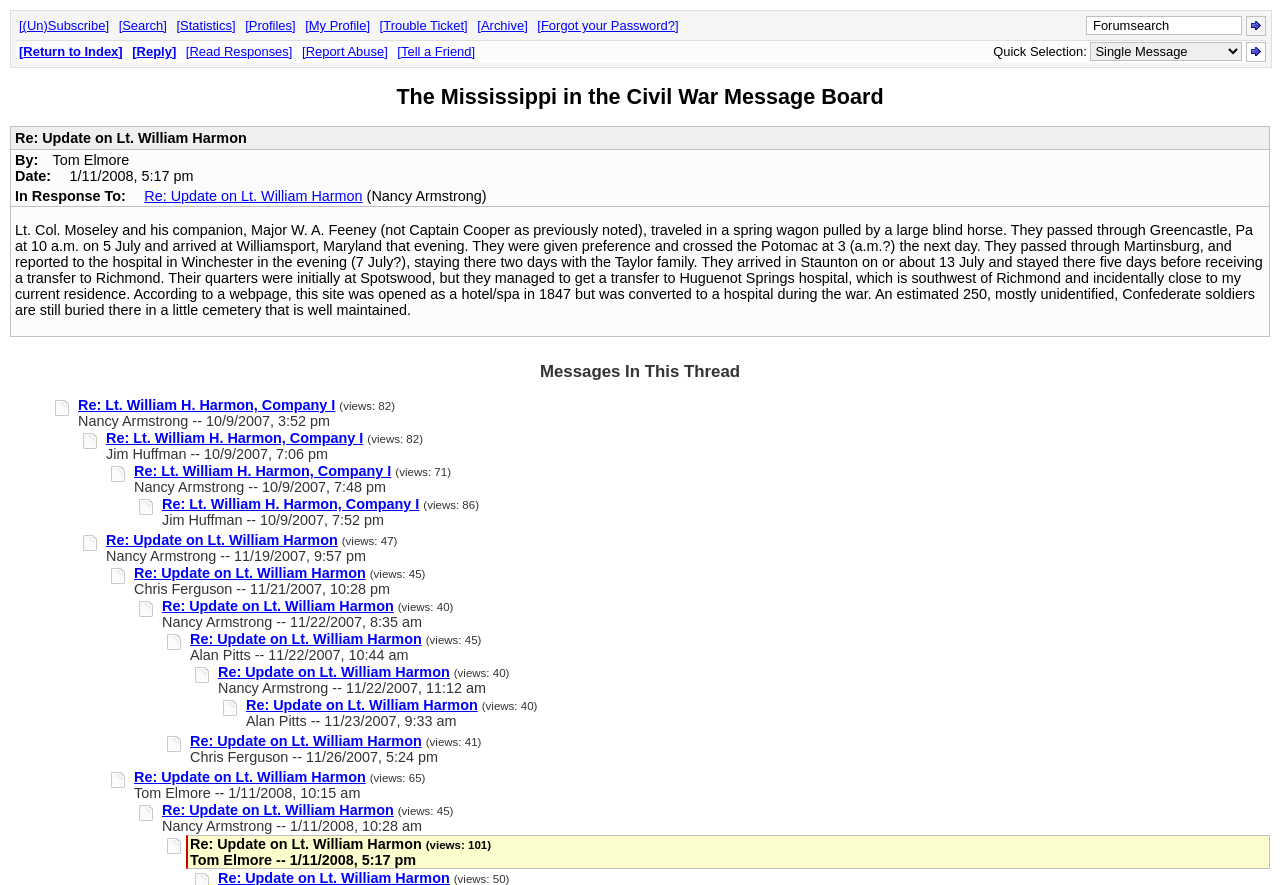Determine the bounding box coordinates of the clickable region to follow the instruction: "Reply to the post".

[0.103, 0.05, 0.138, 0.067]